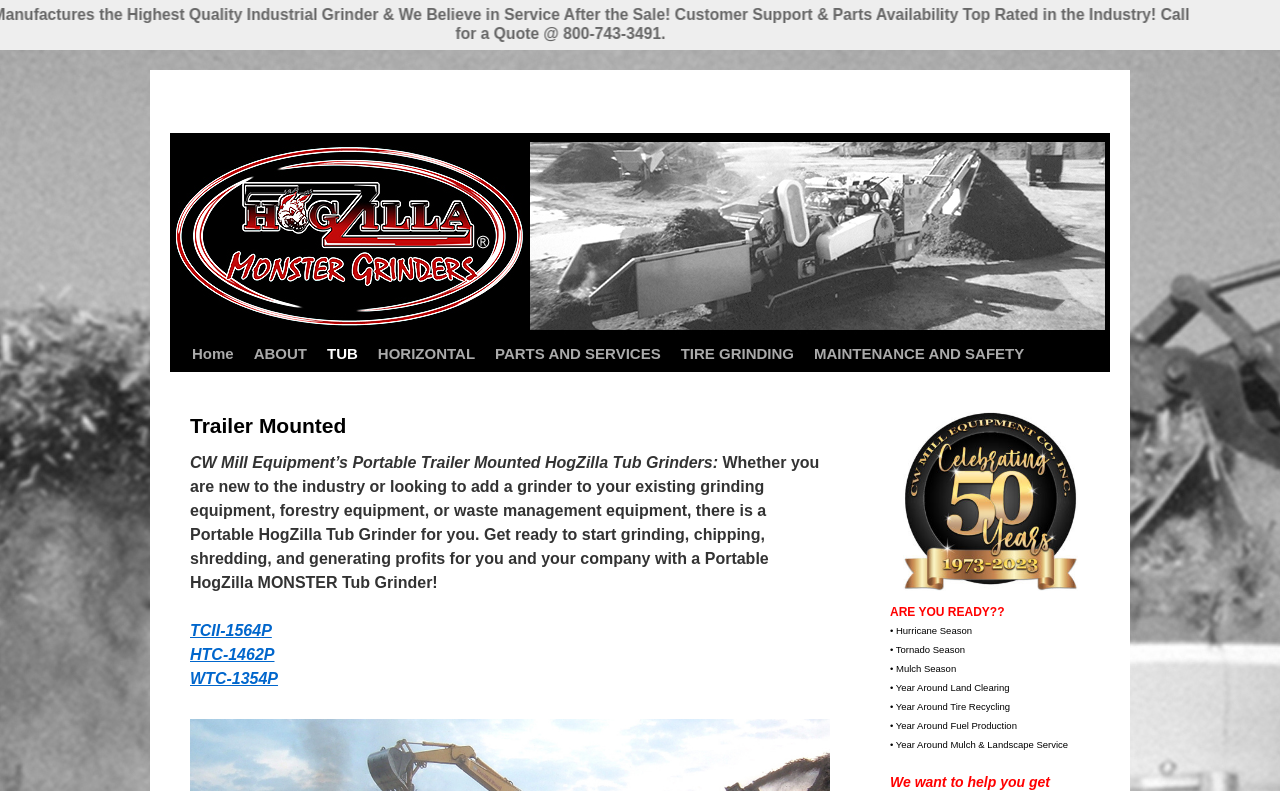Please specify the bounding box coordinates of the clickable section necessary to execute the following command: "learn about tub grinders".

[0.248, 0.425, 0.287, 0.47]